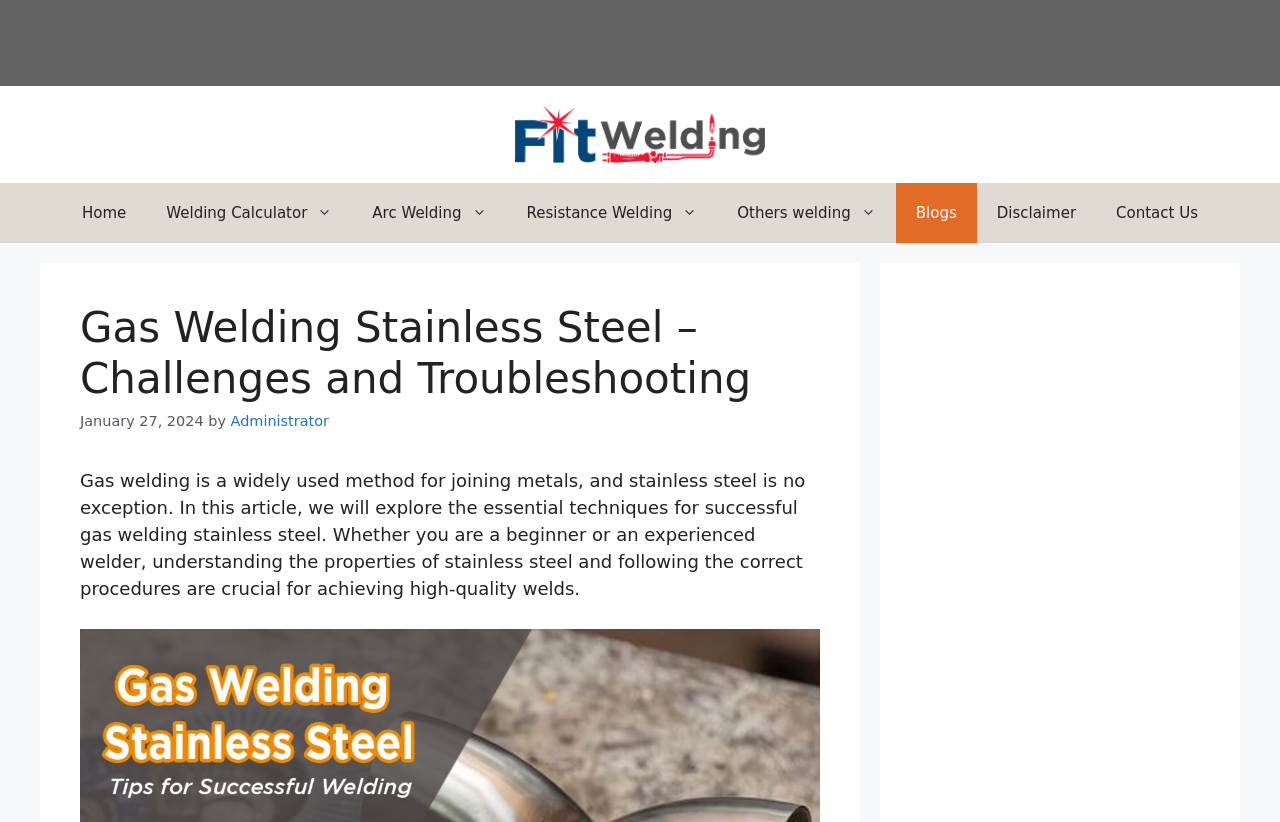What is the date of the article?
Respond to the question with a single word or phrase according to the image.

January 27, 2024